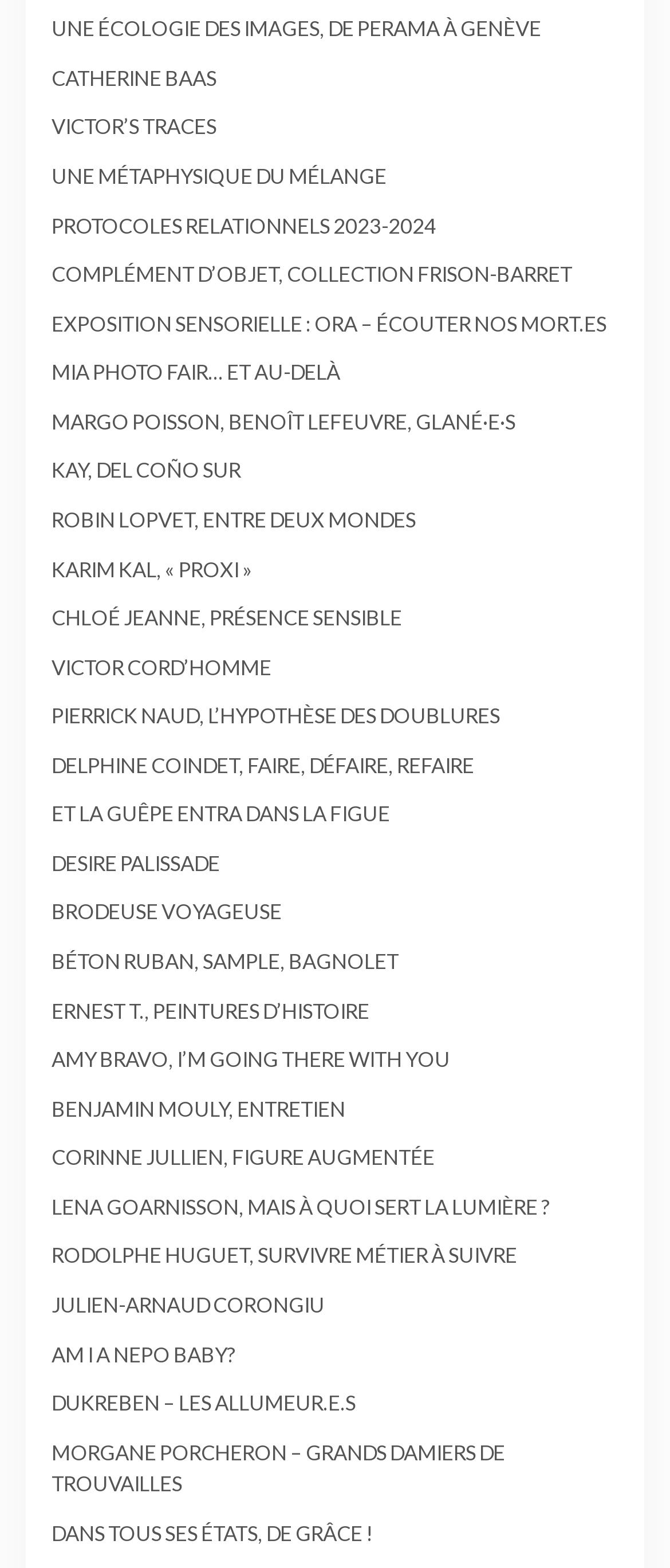Please locate the UI element described by "VICTOR CORD’HOMME" and provide its bounding box coordinates.

[0.077, 0.417, 0.405, 0.433]